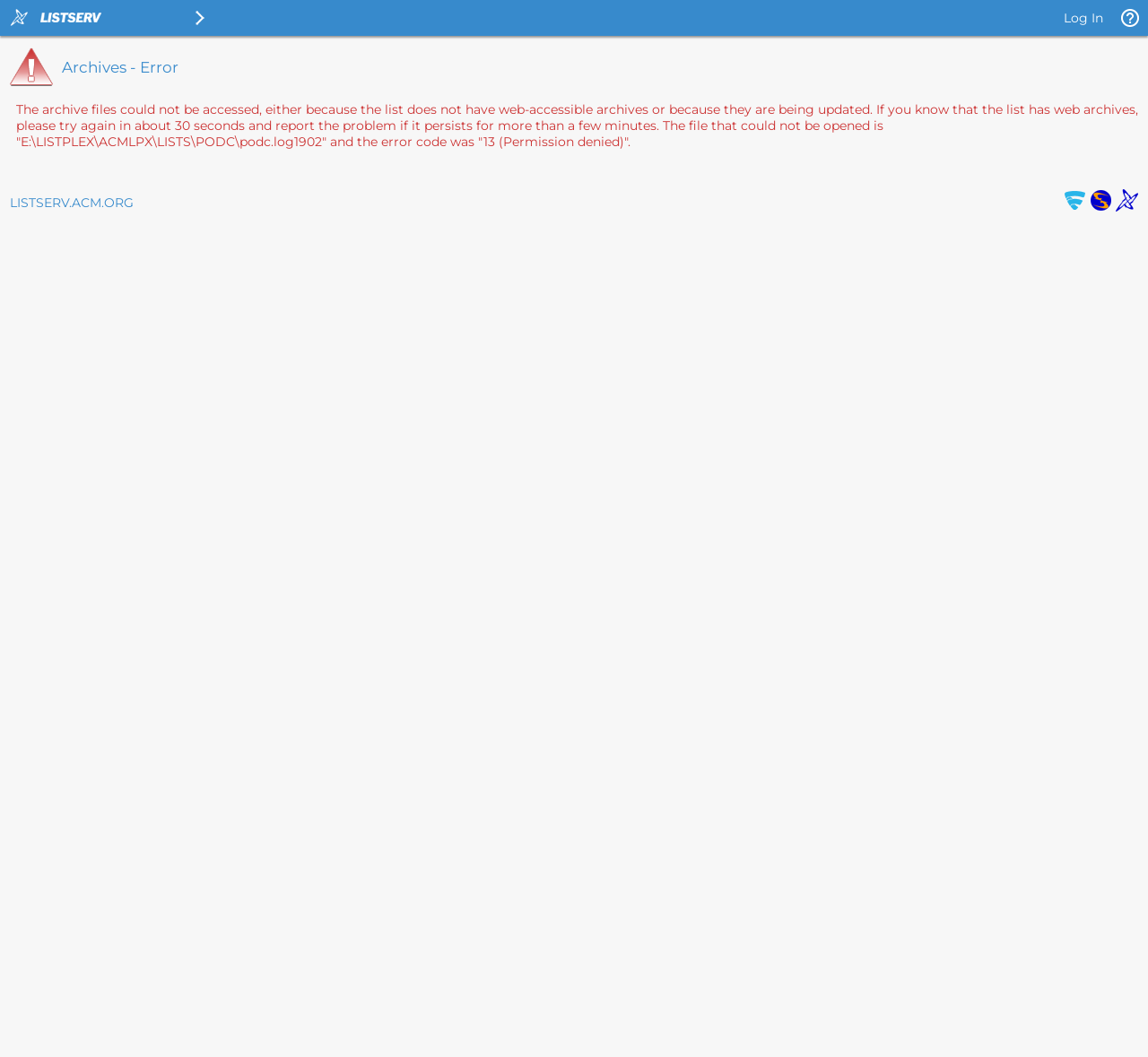Identify the bounding box coordinates for the UI element described as follows: "Log In". Ensure the coordinates are four float numbers between 0 and 1, formatted as [left, top, right, bottom].

[0.927, 0.009, 0.961, 0.025]